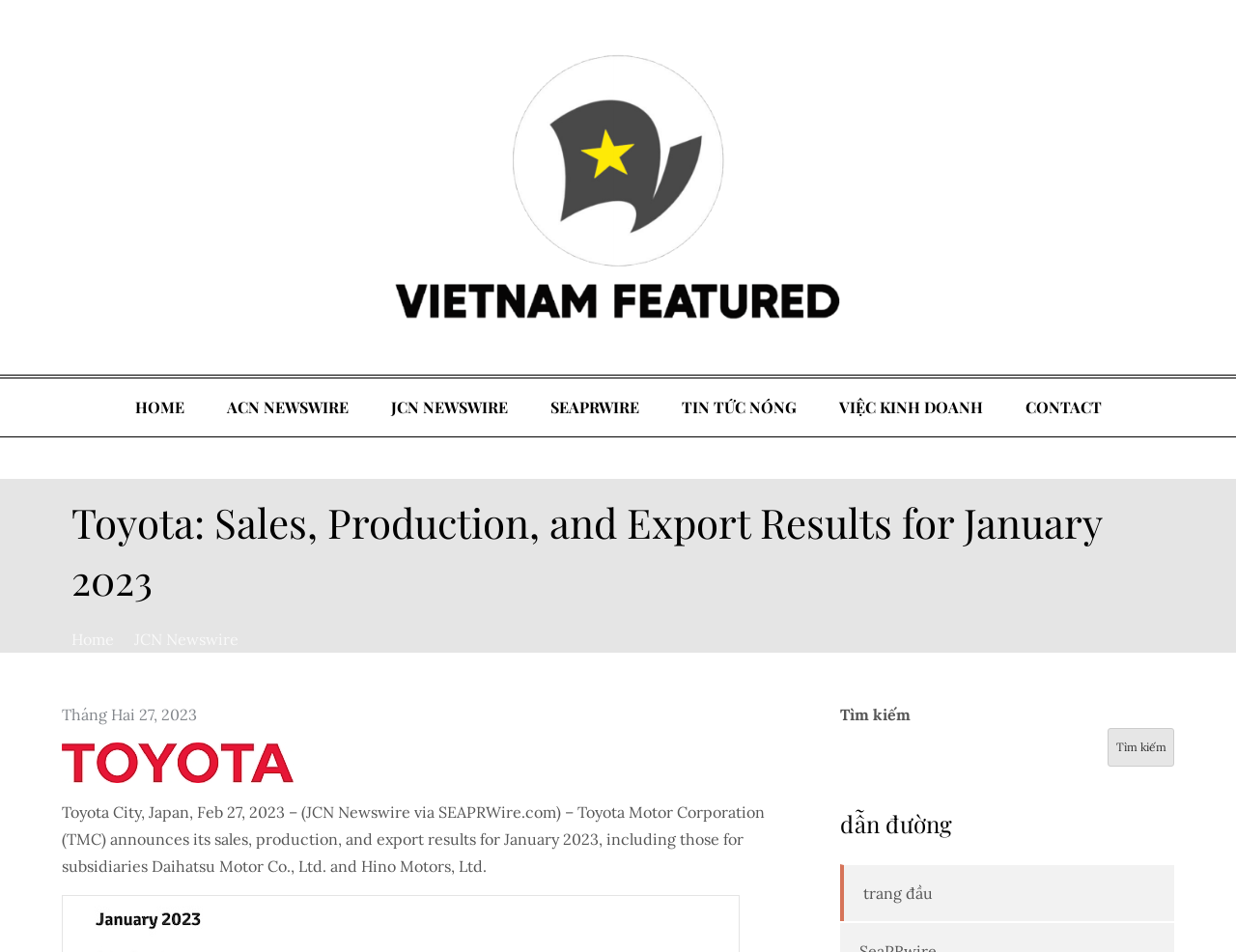What is the company announcing in January 2023?
We need a detailed and exhaustive answer to the question. Please elaborate.

The webpage is about Toyota Motor Corporation announcing its sales, production, and export results for January 2023, including those for subsidiaries Daihatsu Motor Co., Ltd. and Hino Motors, Ltd.